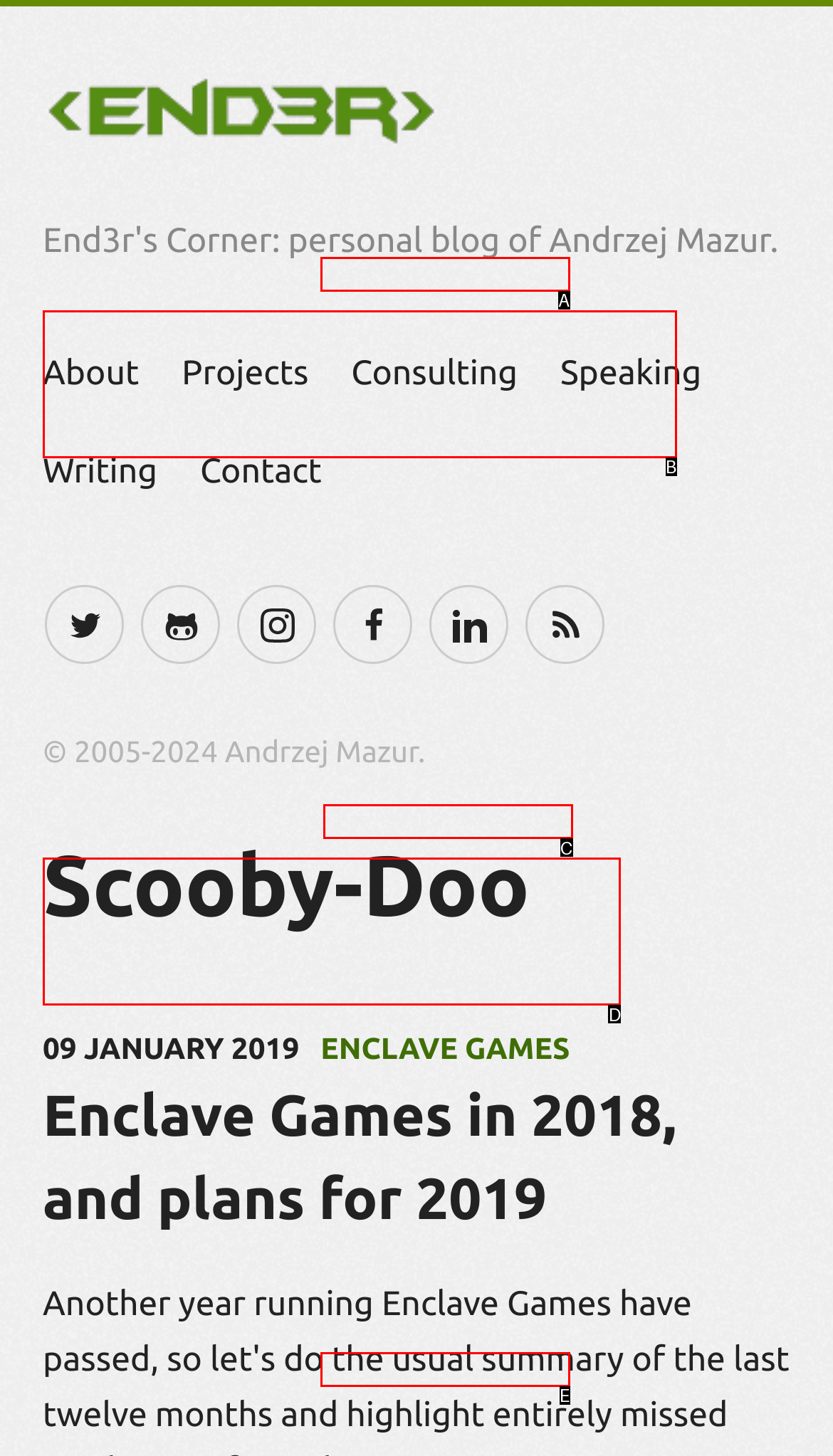Determine which HTML element corresponds to the description: Software. Provide the letter of the correct option.

None